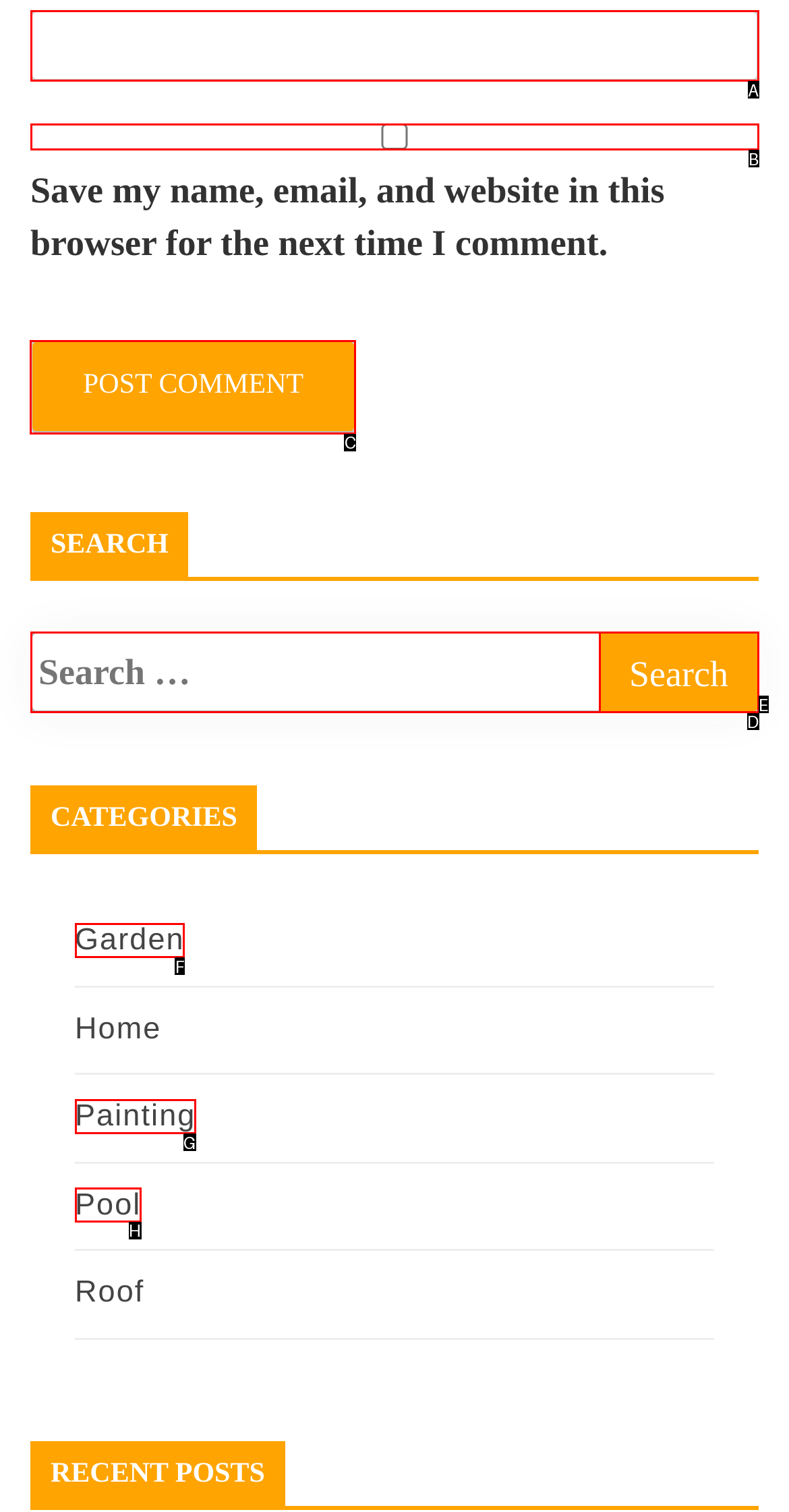Select the letter of the option that should be clicked to achieve the specified task: Post a comment. Respond with just the letter.

C